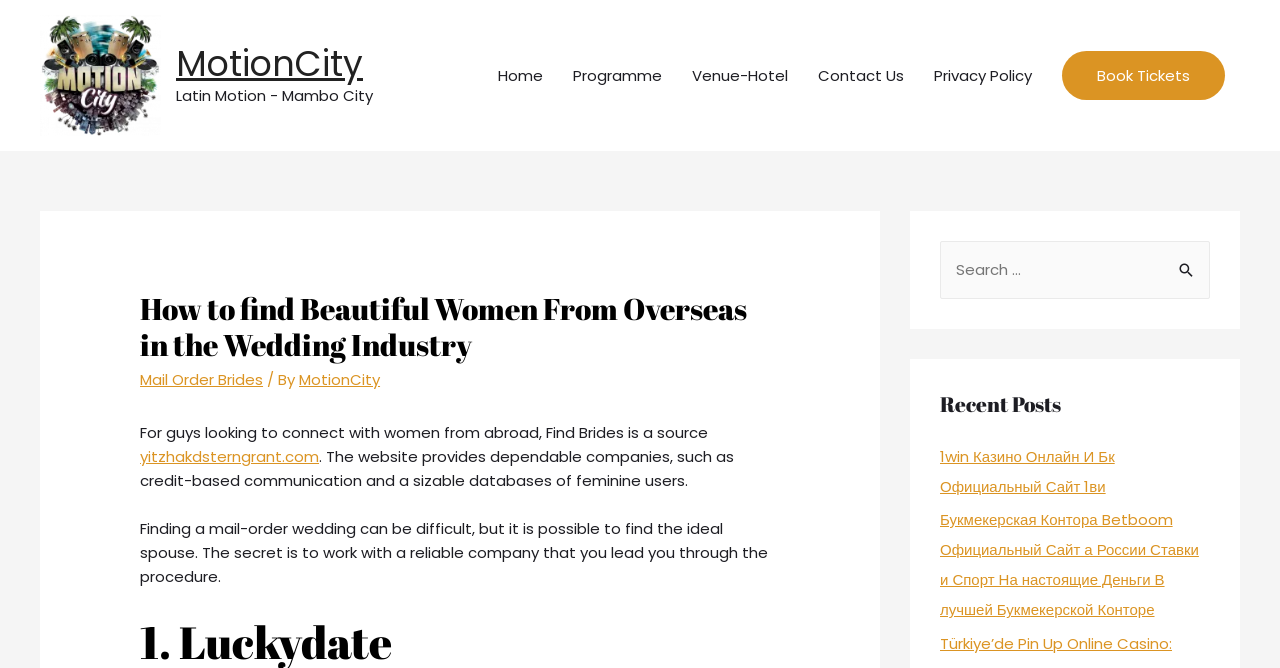Please answer the following question using a single word or phrase: What is the topic of the article?

Finding a mail-order bride